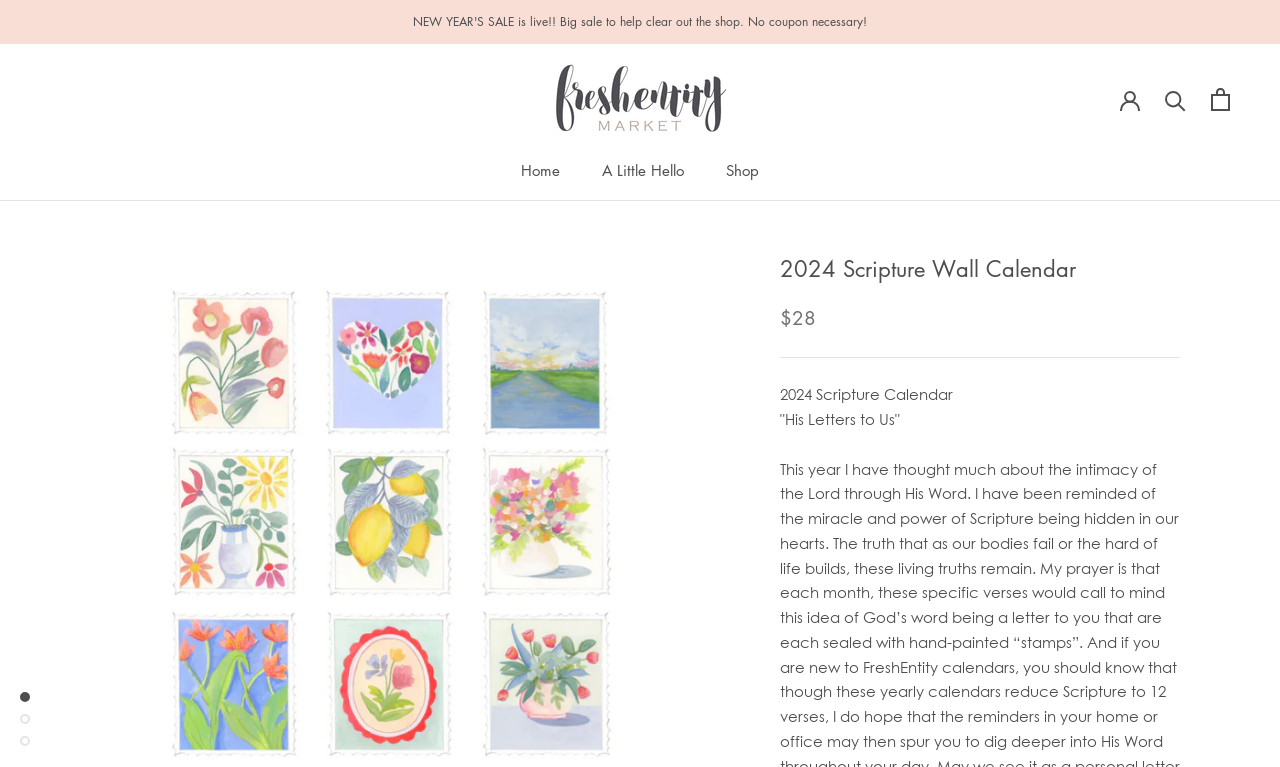Reply to the question with a single word or phrase:
How much does the calendar cost?

$28